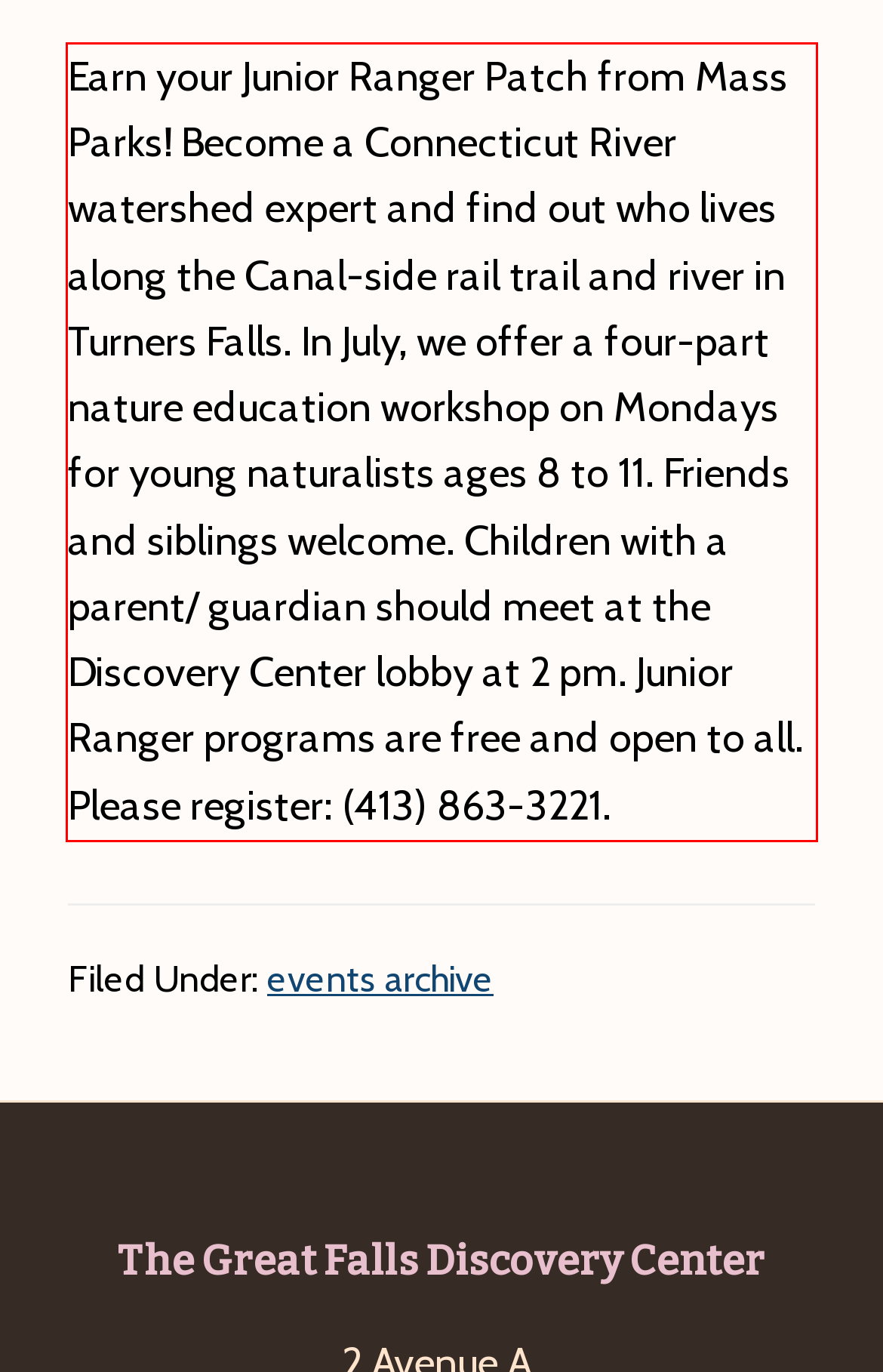You are presented with a webpage screenshot featuring a red bounding box. Perform OCR on the text inside the red bounding box and extract the content.

Earn your Junior Ranger Patch from Mass Parks! Become a Connecticut River watershed expert and find out who lives along the Canal-side rail trail and river in Turners Falls. In July, we offer a four-part nature education workshop on Mondays for young naturalists ages 8 to 11. Friends and siblings welcome. Children with a parent/ guardian should meet at the Discovery Center lobby at 2 pm. Junior Ranger programs are free and open to all. Please register: (413) 863-3221.